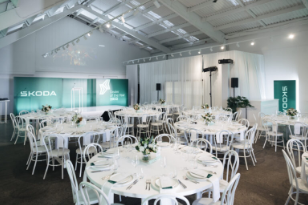What is the purpose of the stage area?
Can you provide a detailed and comprehensive answer to the question?

The stage area is equipped with audio equipment, which implies that it is intended for speeches and presentations to take place. This is likely where the awards will be presented and the achievements of the Škoda dealer network will be celebrated.